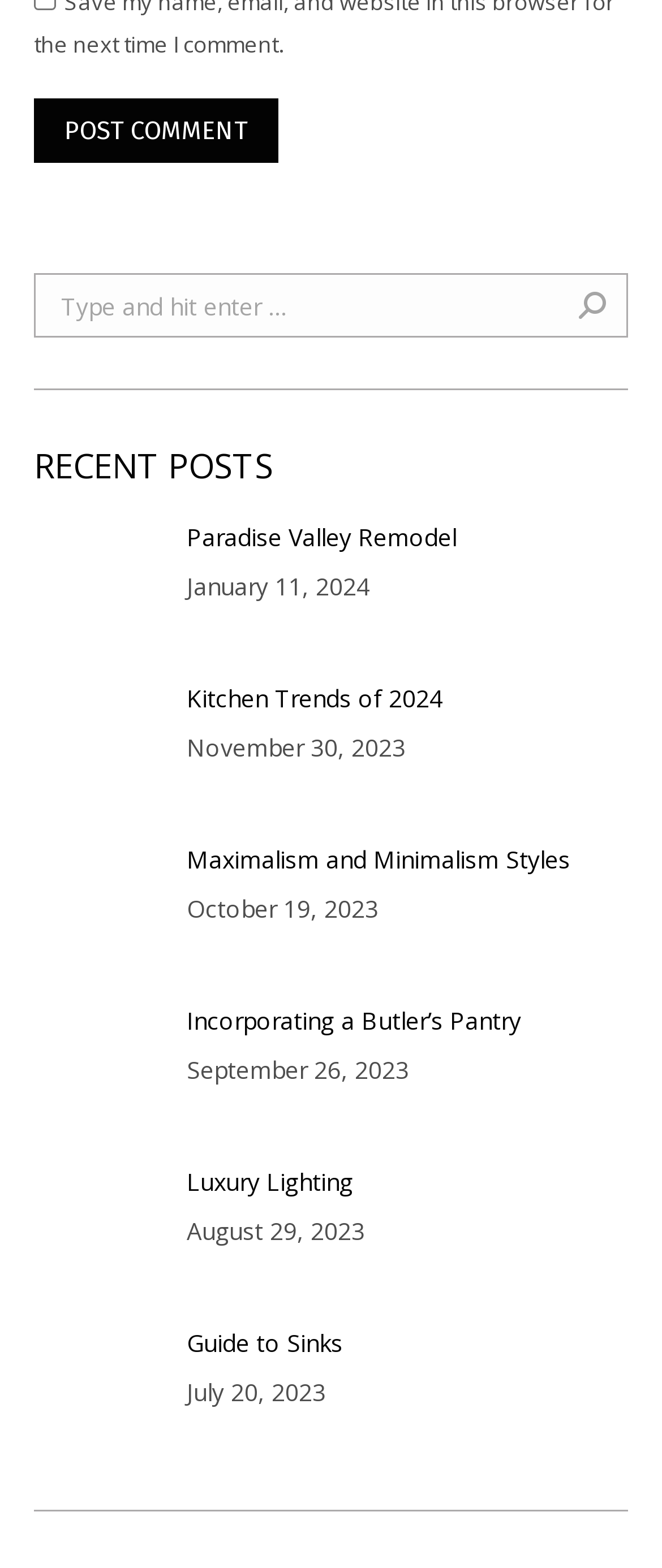What is the title of the latest post?
Answer the question with a detailed and thorough explanation.

I looked at the first article under the 'RECENT POSTS' heading and found the title 'Paradise Valley Remodel' which is the latest post.